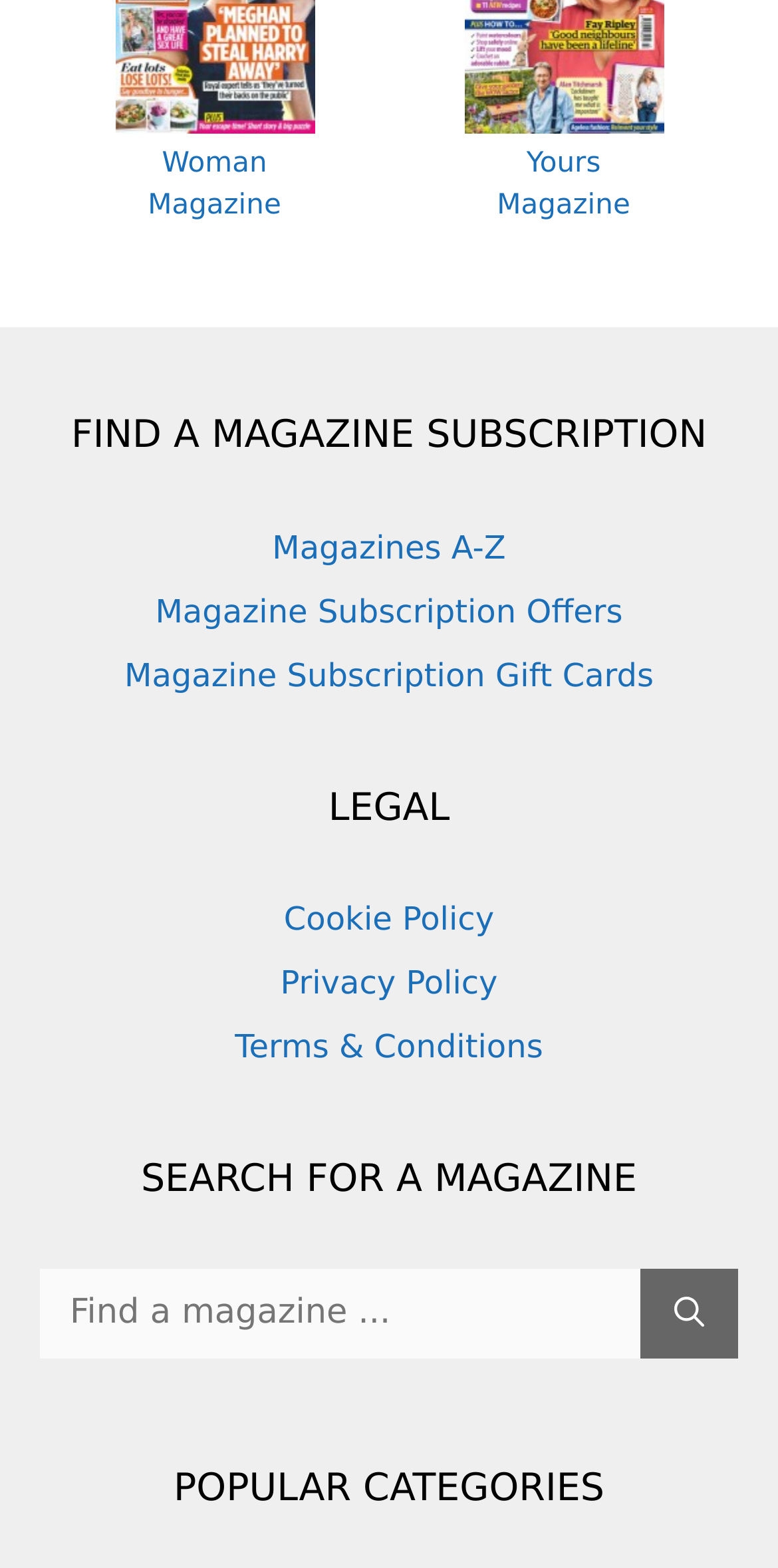Look at the image and write a detailed answer to the question: 
What type of content is available on the webpage?

The webpage has links to various magazine subscriptions, such as 'Magazines A-Z', 'Magazine Subscription Offers', and 'Magazine Subscription Gift Cards', suggesting that the webpage is focused on providing magazine subscription services.